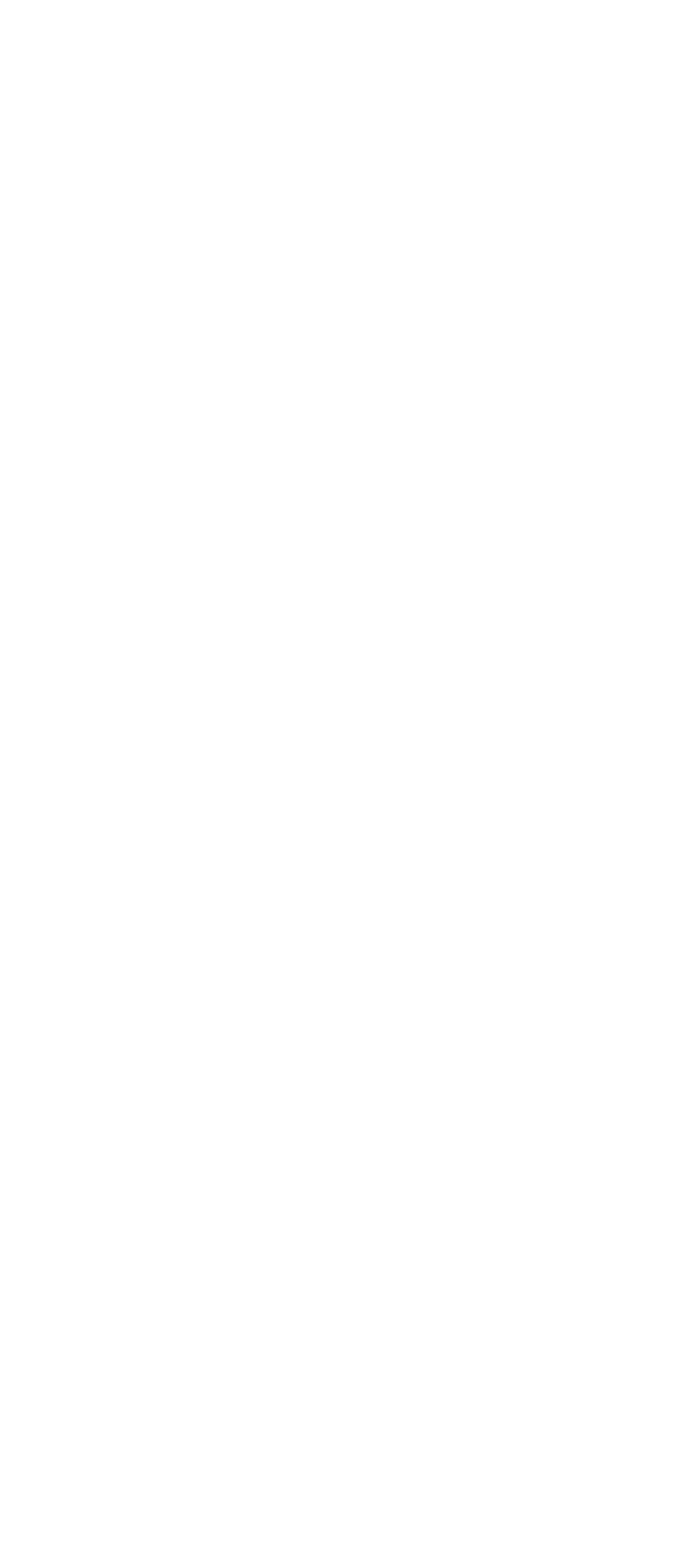How many text boxes are there?
From the details in the image, provide a complete and detailed answer to the question.

I counted the number of text boxes on the webpage and found two: one labeled 'Name' and another labeled 'Mobile no'.